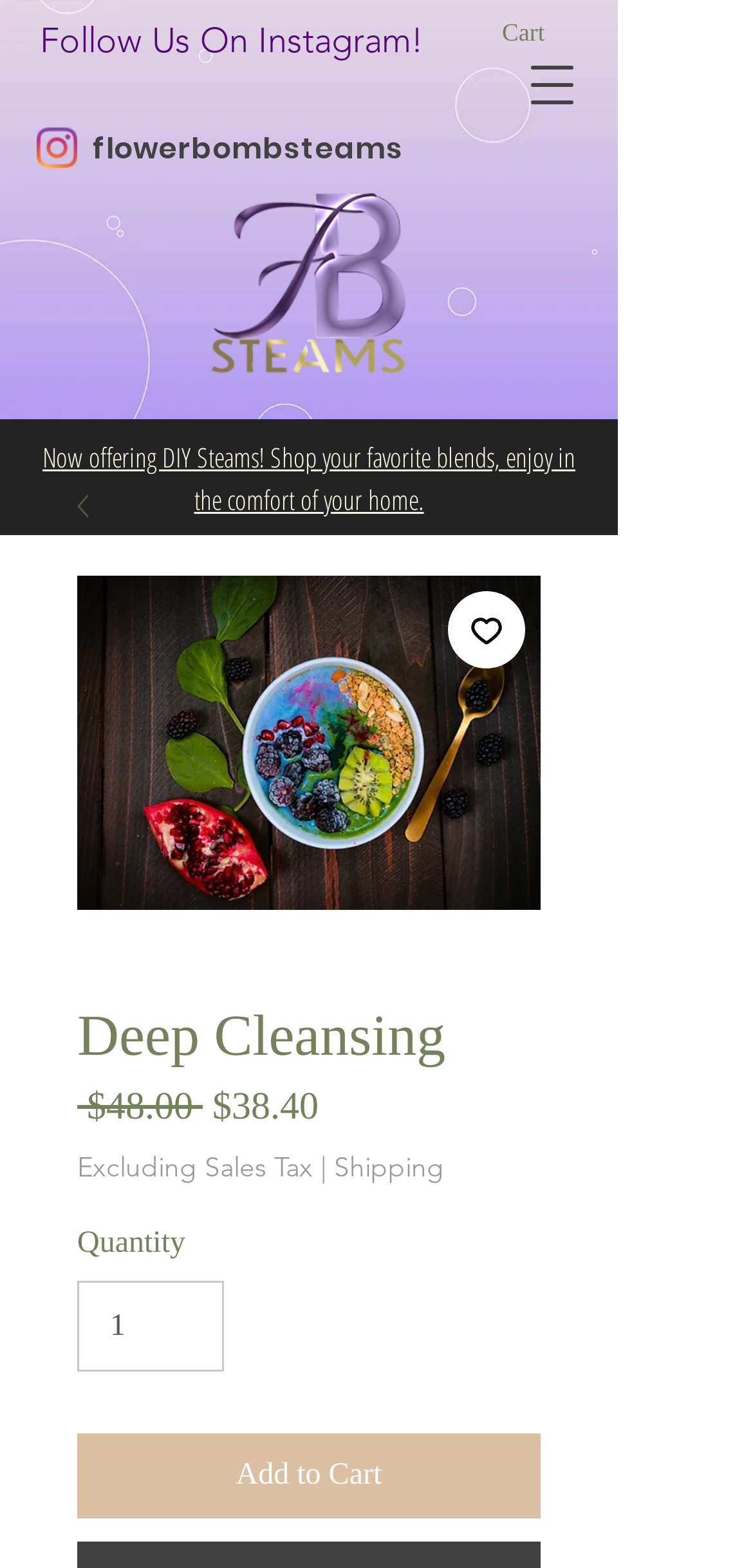What is the purpose of the product? Based on the image, give a response in one word or a short phrase.

To feel refreshed